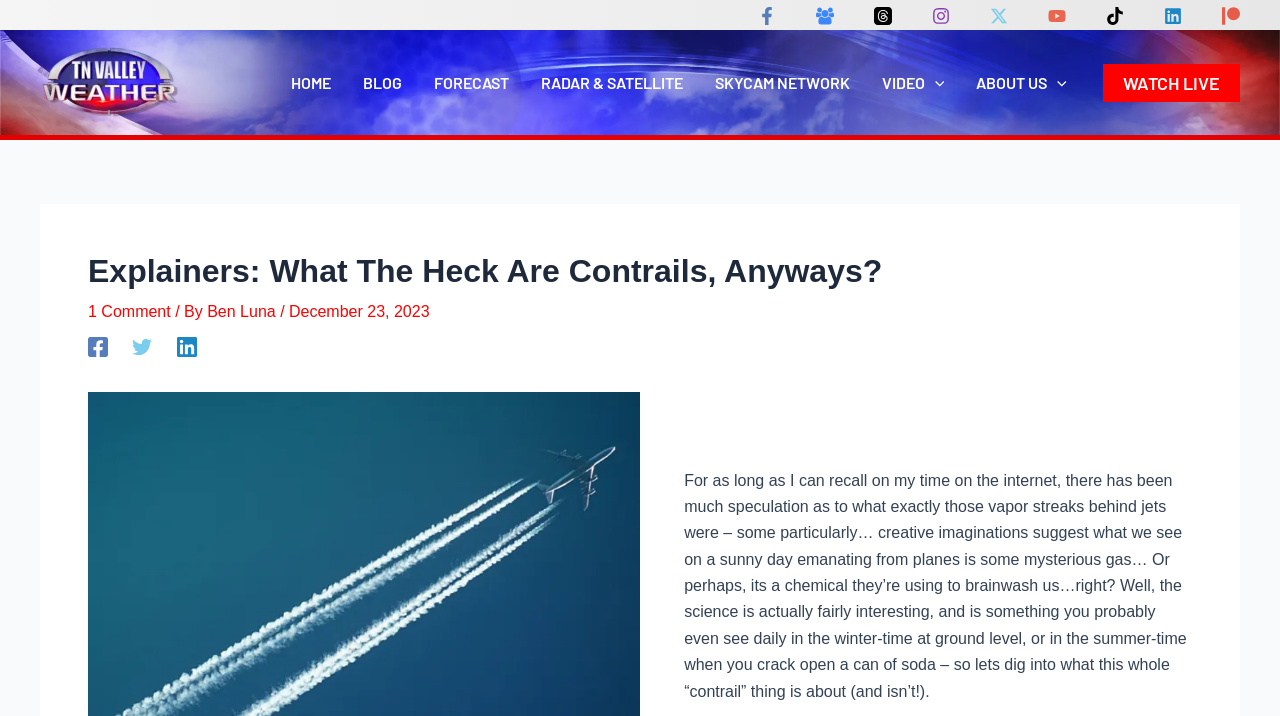Determine the bounding box coordinates of the clickable region to execute the instruction: "Click on Facebook link". The coordinates should be four float numbers between 0 and 1, denoted as [left, top, right, bottom].

[0.592, 0.009, 0.606, 0.034]